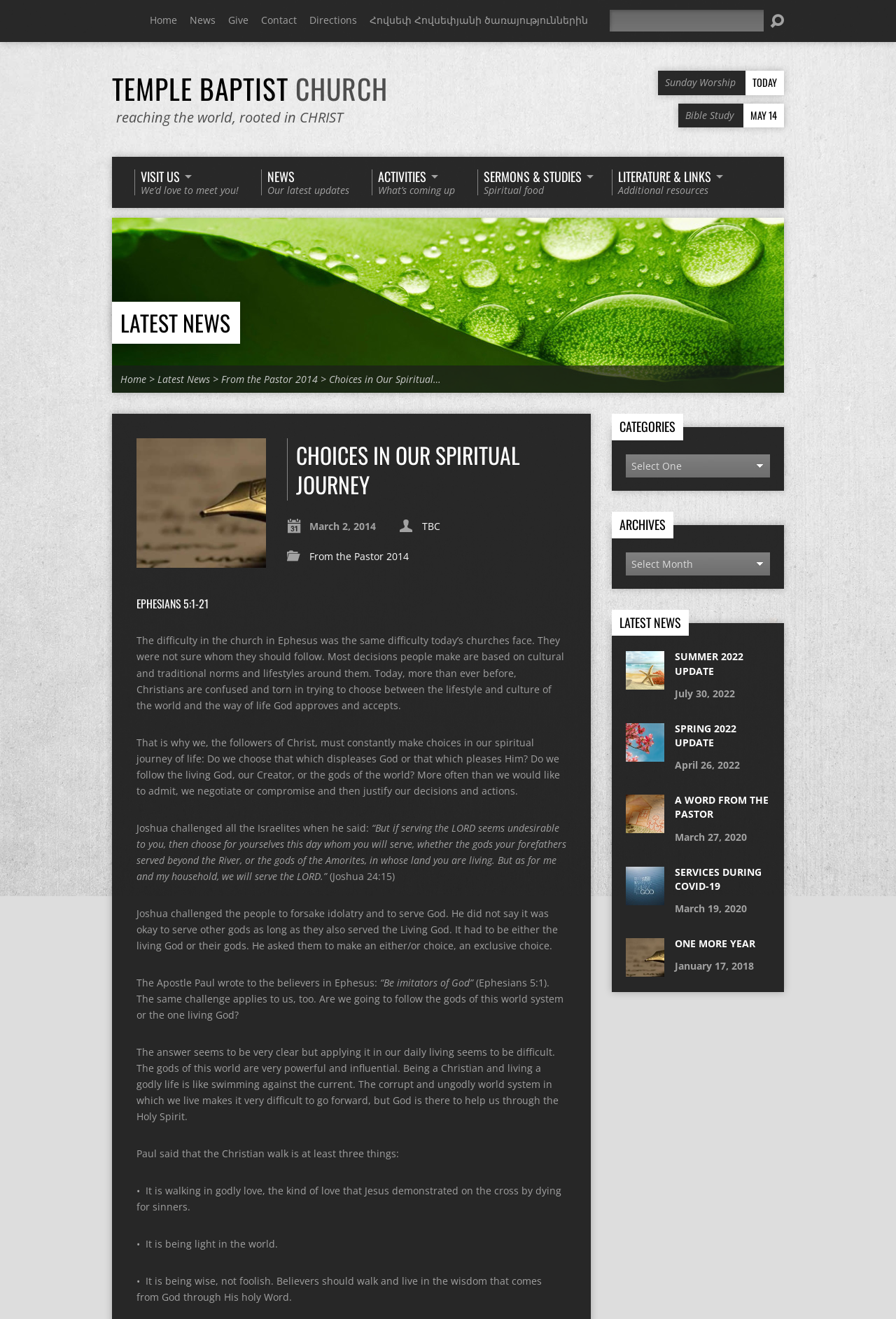Locate the bounding box coordinates of the element that should be clicked to fulfill the instruction: "visit the temple baptist church".

[0.125, 0.051, 0.433, 0.082]